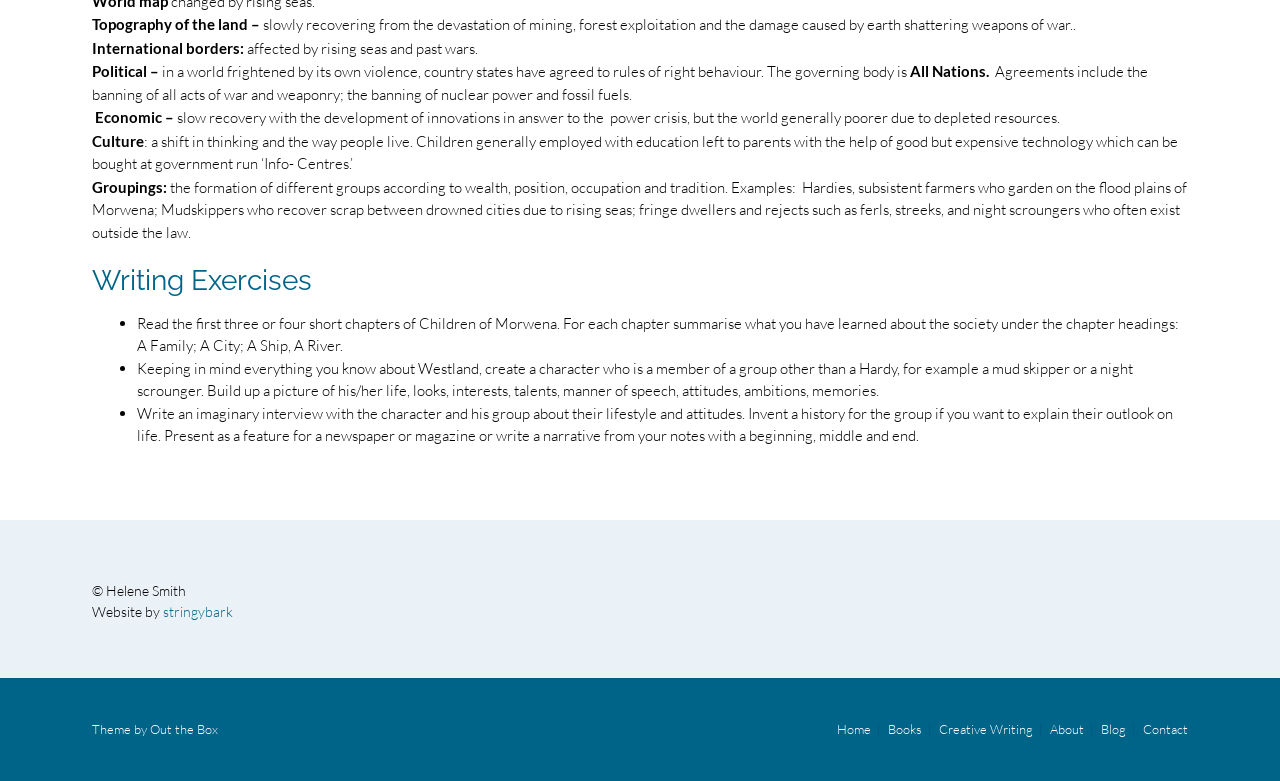What is the main occupation of Hardies?
Please analyze the image and answer the question with as much detail as possible.

Hardies are mentioned as a group in the text, and it is stated that they are 'subsistent farmers who garden on the flood plains of Morwena'. This implies that their main occupation is farming and growing their own food.